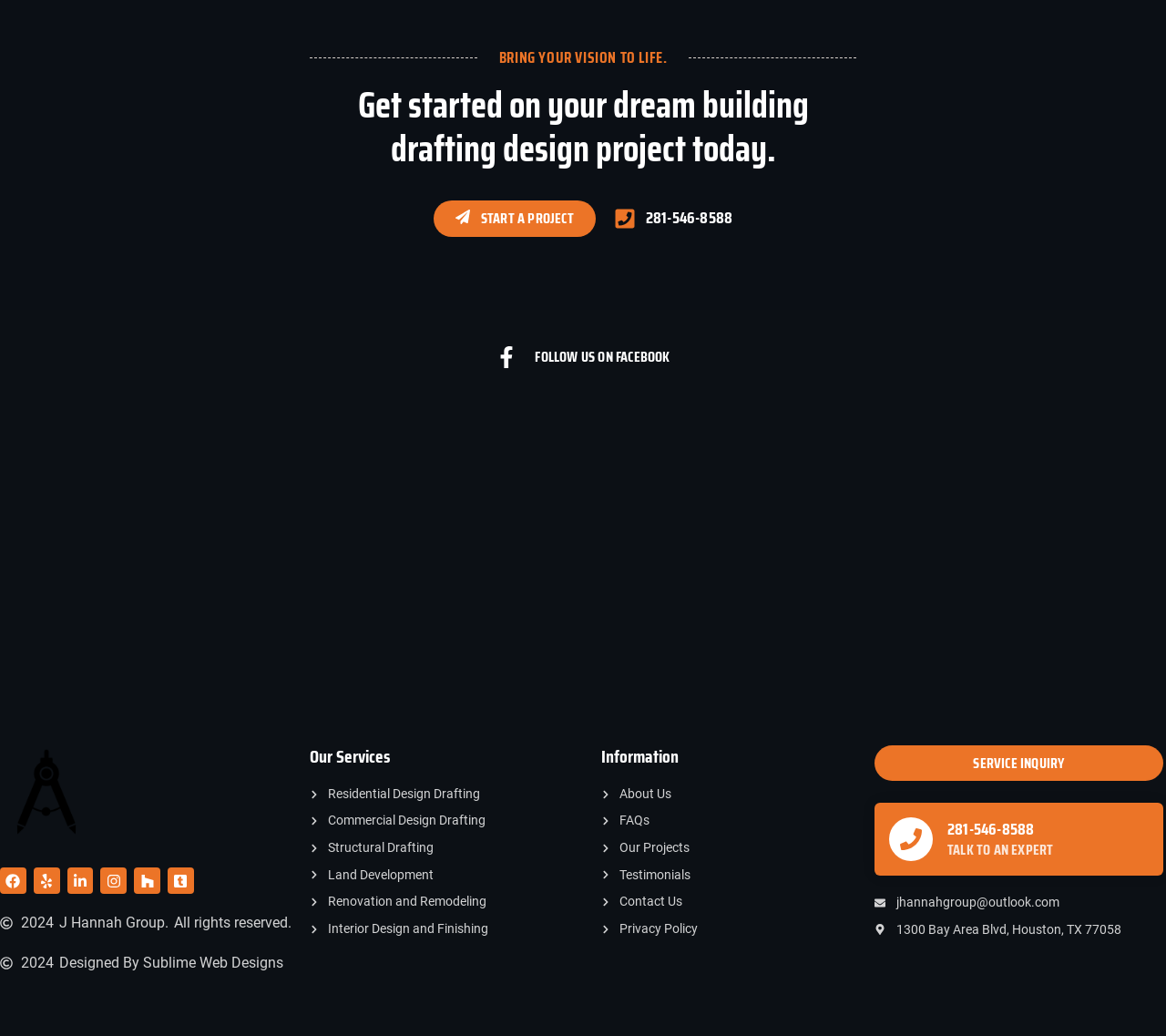Please locate the bounding box coordinates of the element that needs to be clicked to achieve the following instruction: "Click on 'START A PROJECT'". The coordinates should be four float numbers between 0 and 1, i.e., [left, top, right, bottom].

[0.372, 0.193, 0.511, 0.228]